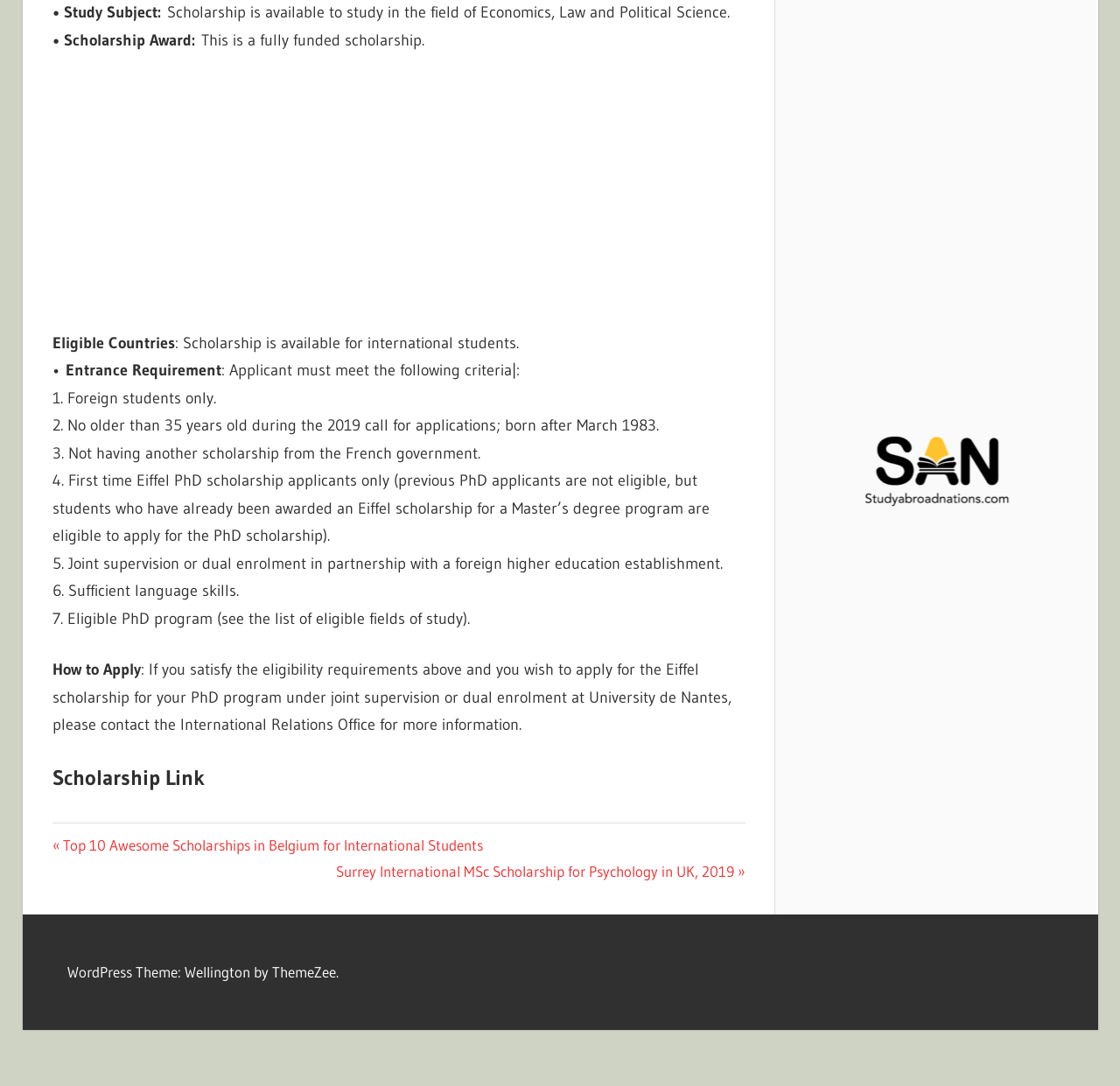Provide the bounding box for the UI element matching this description: "PhD Scholarships".

[0.046, 0.808, 0.137, 0.856]